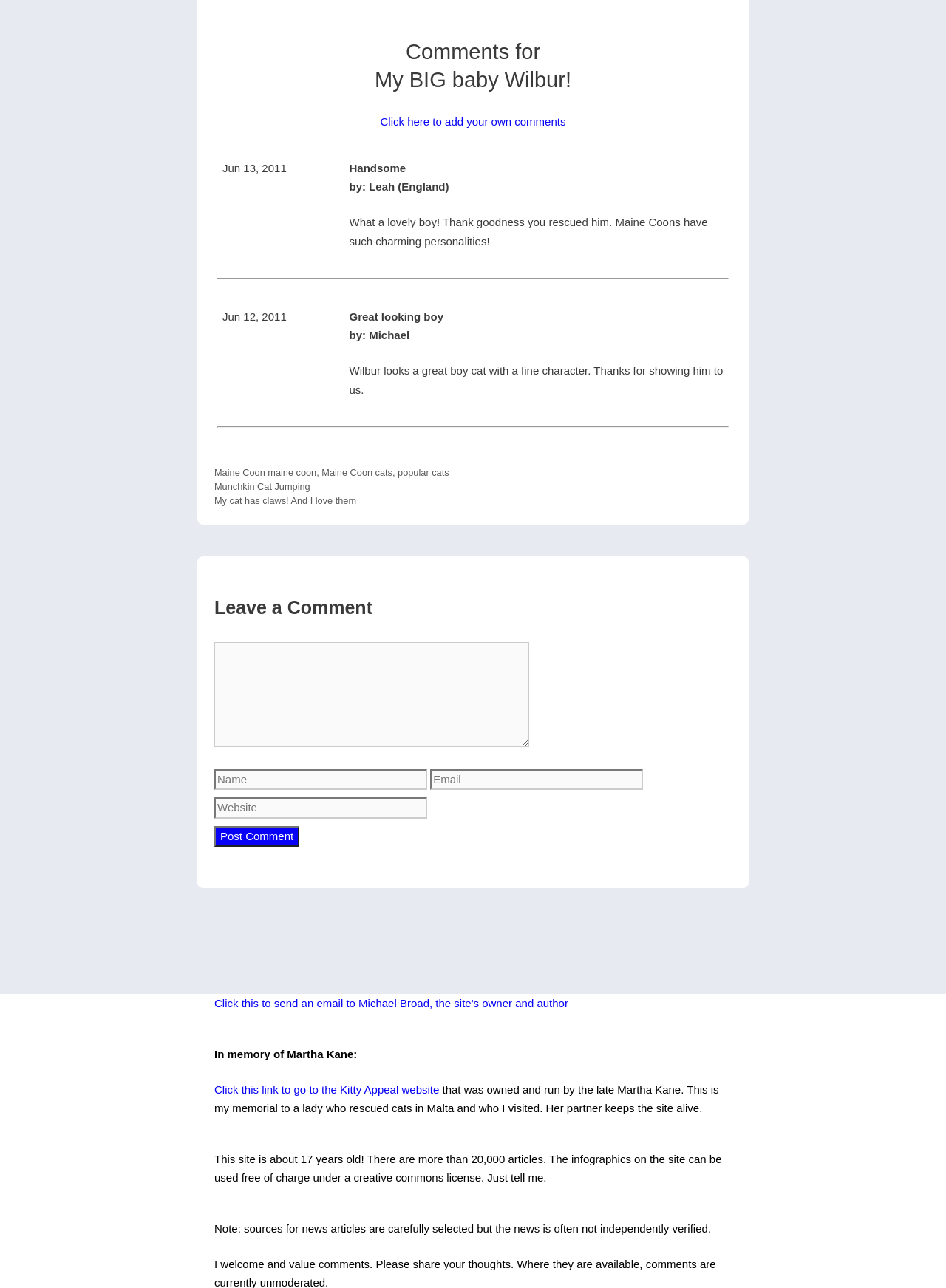How many comments are there?
Provide a thorough and detailed answer to the question.

There are two comments in the comments section, one from Leah from England and another from Michael.